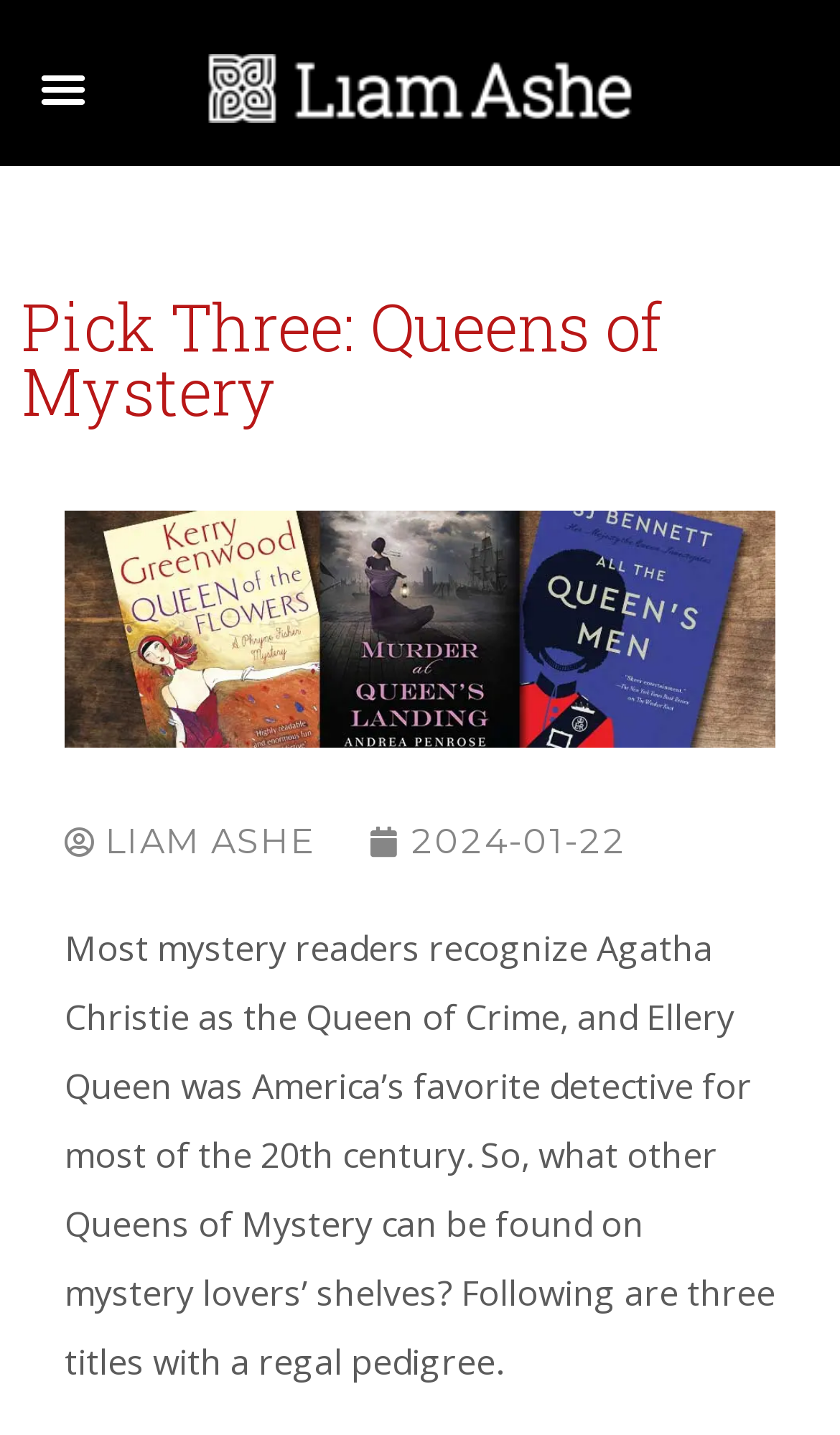Produce an elaborate caption capturing the essence of the webpage.

The webpage is about a mystery and thriller author, Liam Ashe, and features a selection of murder mysteries with a regal theme. At the top left corner, there is a button labeled "Menu Toggle". Next to it, on the top center, is a link to the author's name, "Mystery & Thriller Author Liam Ashe", accompanied by an image with the same name. 

Below the top section, there is a prominent heading "Pick Three: Queens of Mystery" that spans almost the entire width of the page. Underneath the heading, there is a large image titled "Three Queens of Mystery" that takes up most of the page's width. 

On the top right side of the image, there are two links: "LIAM ASHE" and a date "2024-01-22", with the latter having a time component. Below the image, there is a block of text that discusses the concept of "Queens of Mystery" in the context of mystery readers and authors, mentioning Agatha Christie and Ellery Queen as examples. The text then introduces three murder mystery titles with a regal theme.